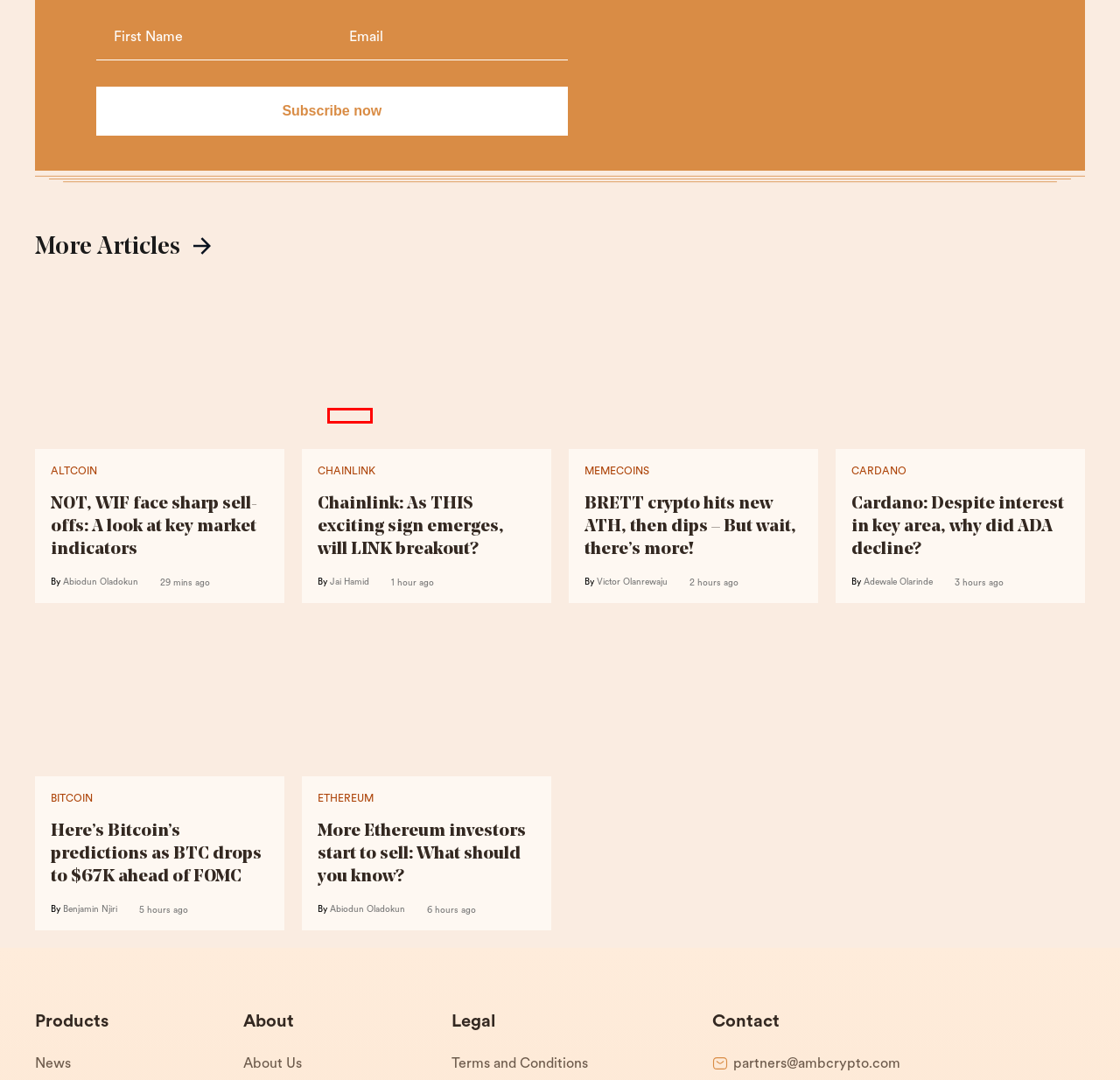You have been given a screenshot of a webpage, where a red bounding box surrounds a UI element. Identify the best matching webpage description for the page that loads after the element in the bounding box is clicked. Options include:
A. Cardano (ADA) News - AMBCrypto
B. Ethereum (ETH) News - AMBCrypto
C. Bitcoin (BTC) News - AMBCrypto
D. Terms and Conditions - AMBCrypto
E. Contact Us - AMBCrypto
F. ChainLink (LINK) News - AMBCrypto
G. Benjamin Njiri, Author at AMBCrypto
H. Jai Hamid, Author at AMBCrypto

H